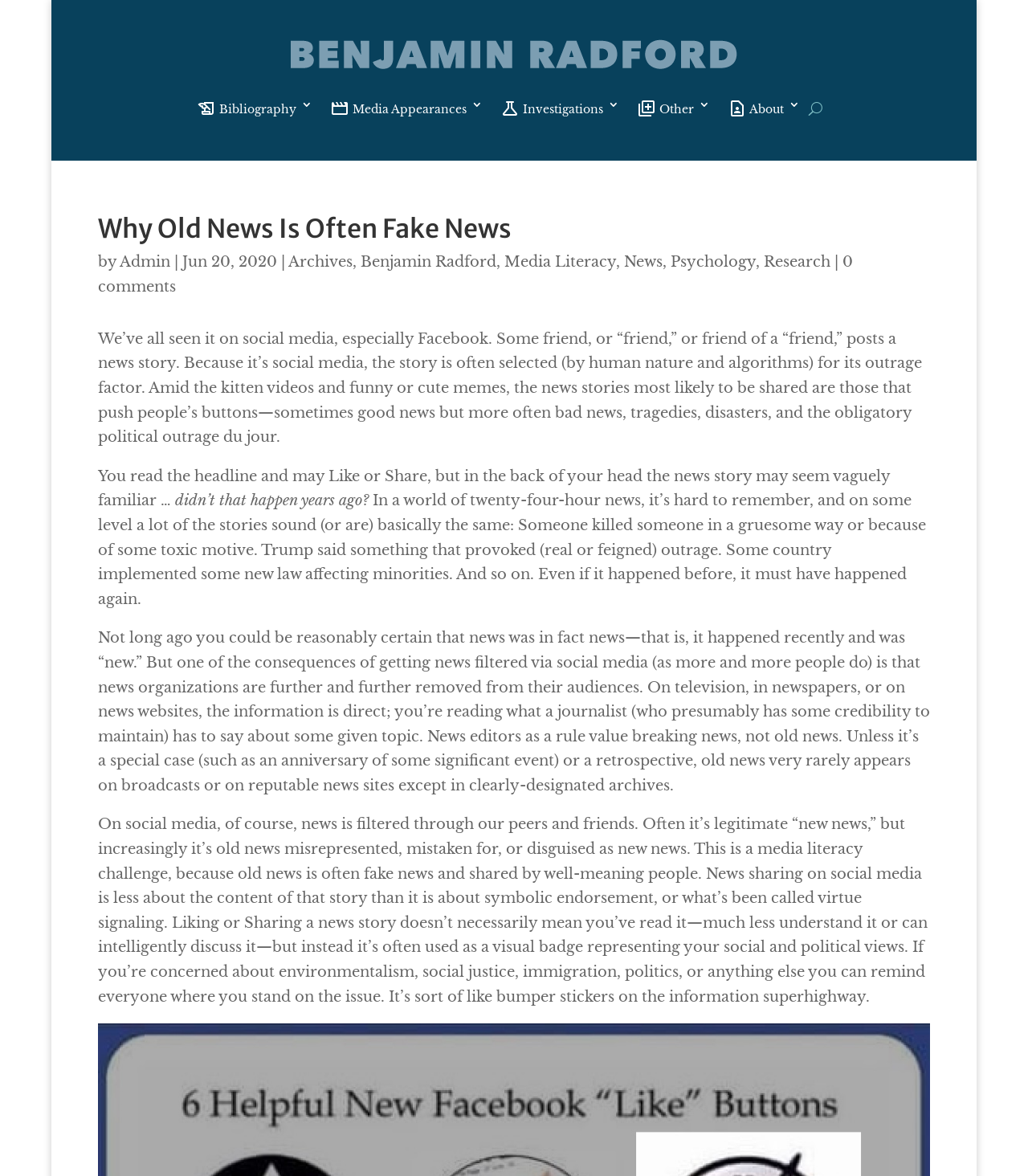Identify the bounding box coordinates of the area you need to click to perform the following instruction: "Click on the 'science Investigations 3' link".

[0.487, 0.084, 0.602, 0.107]